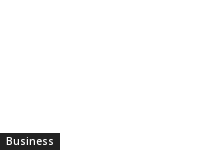Thoroughly describe what you see in the image.

The image features a prominently displayed link titled "Business." This link appears within the context of a footer section, suggesting it serves as a navigational element for visitors seeking business-related content on the website. The footer encapsulates various links and articles, enhancing user engagement by providing easy access to additional resources and topics of interest. This particular link may direct users to a range of business articles or categories available on the site, promoting a comprehensive exploration of business themes.